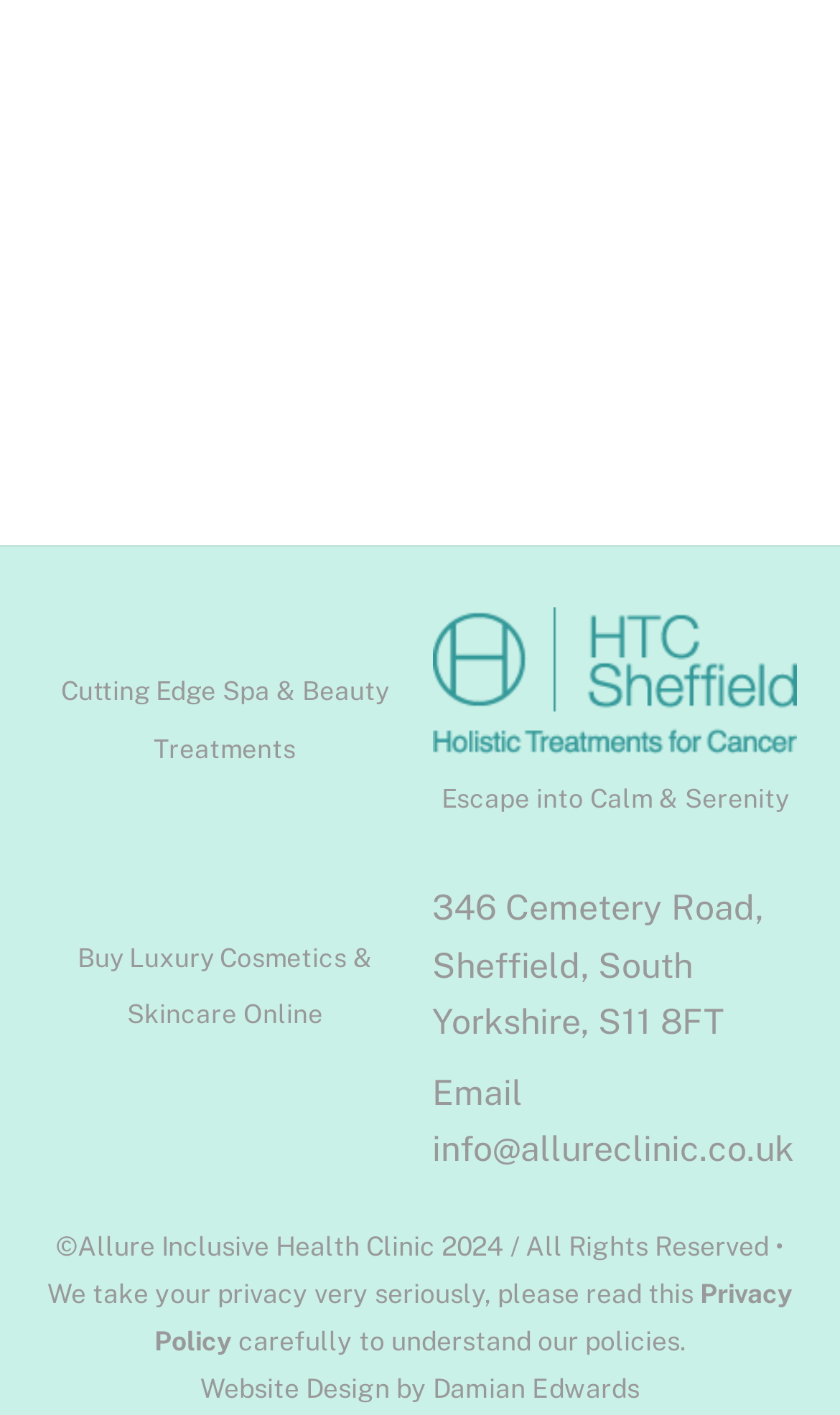Using the provided description Privacy Policy, find the bounding box coordinates for the UI element. Provide the coordinates in (top-left x, top-left y, bottom-right x, bottom-right y) format, ensuring all values are between 0 and 1.

[0.183, 0.903, 0.944, 0.959]